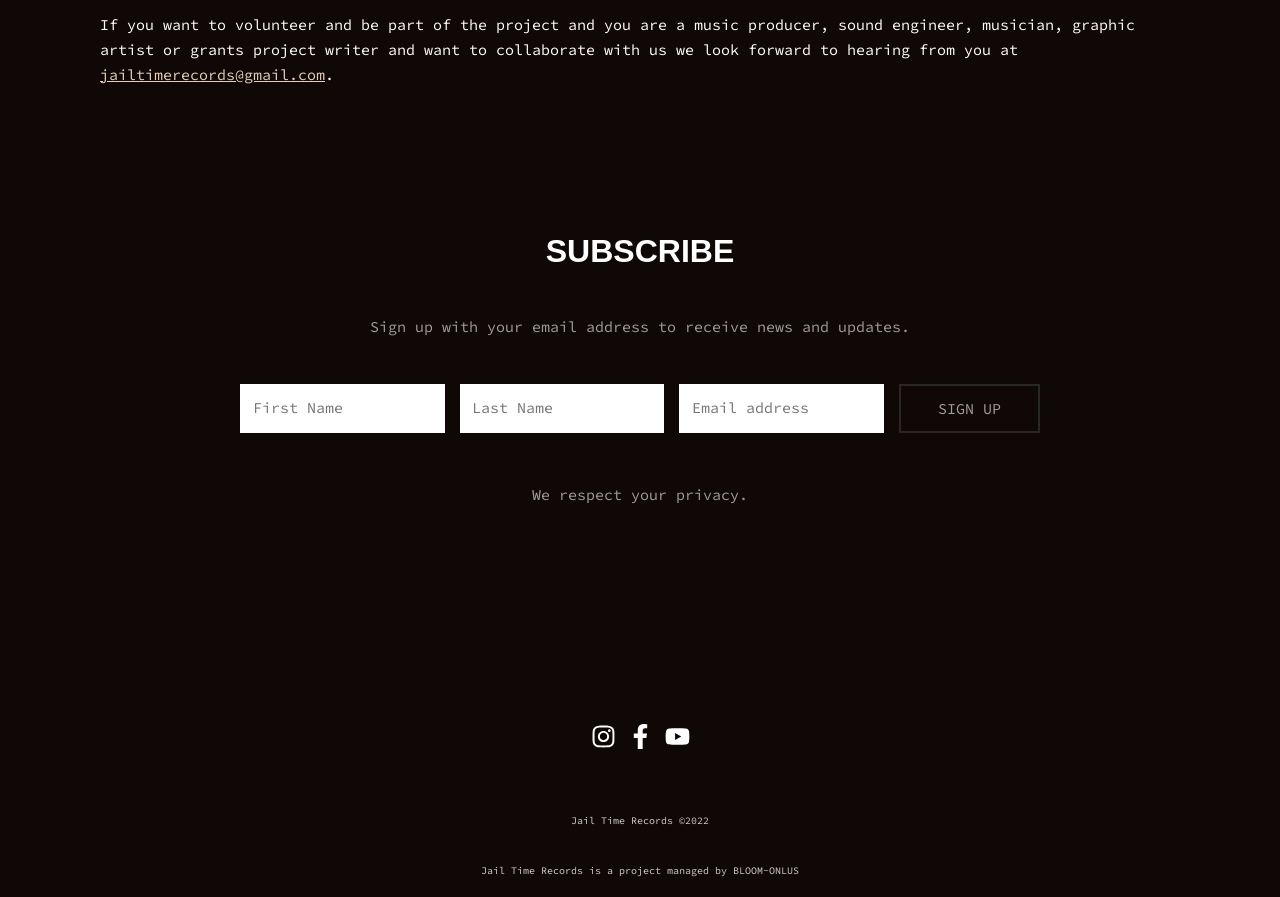What is the purpose of the 'Sign up' button?
Please look at the screenshot and answer in one word or a short phrase.

To receive news and updates